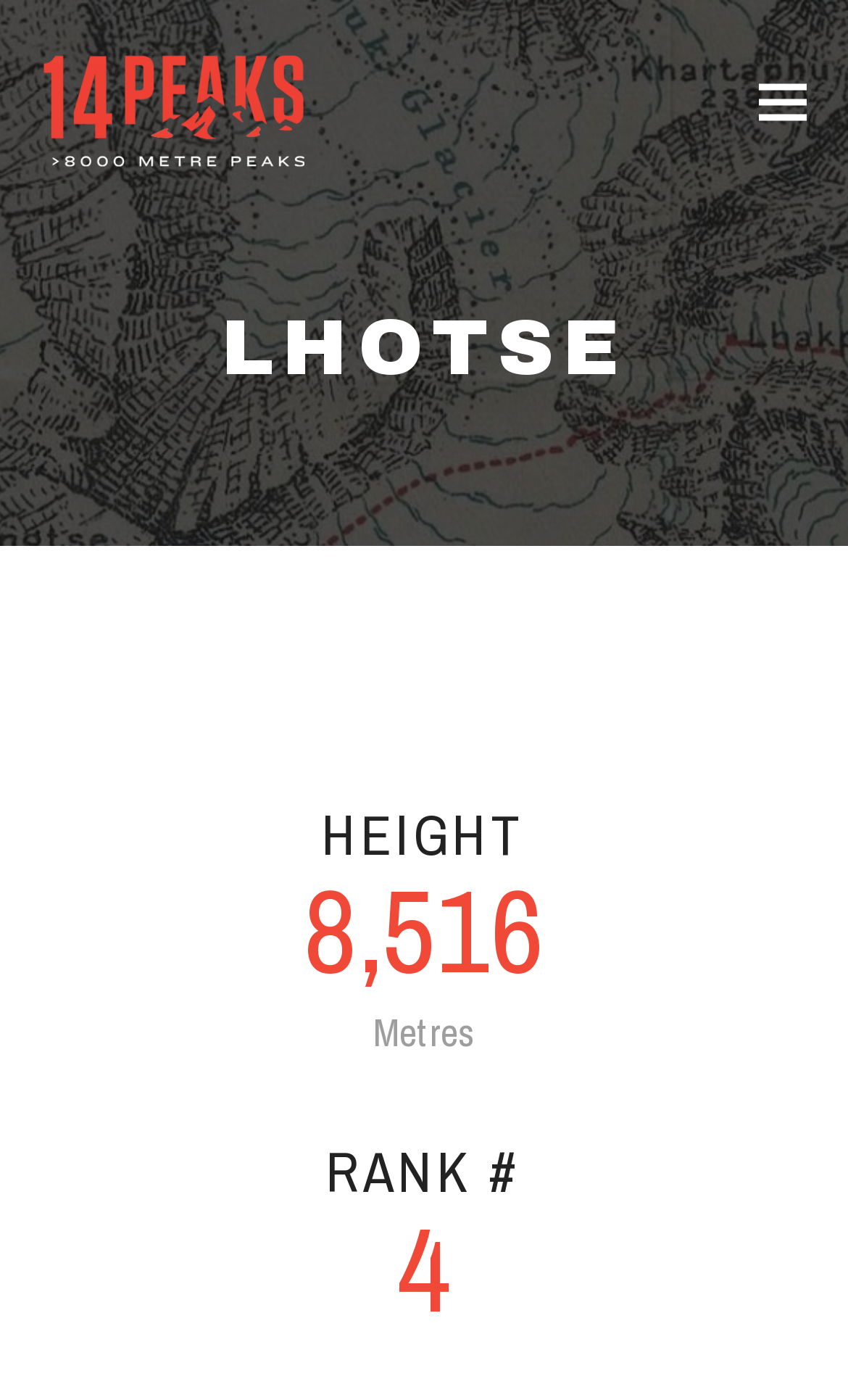Based on the description "aria-label="Toggle mobile menu"", find the bounding box of the specified UI element.

[0.894, 0.06, 0.95, 0.086]